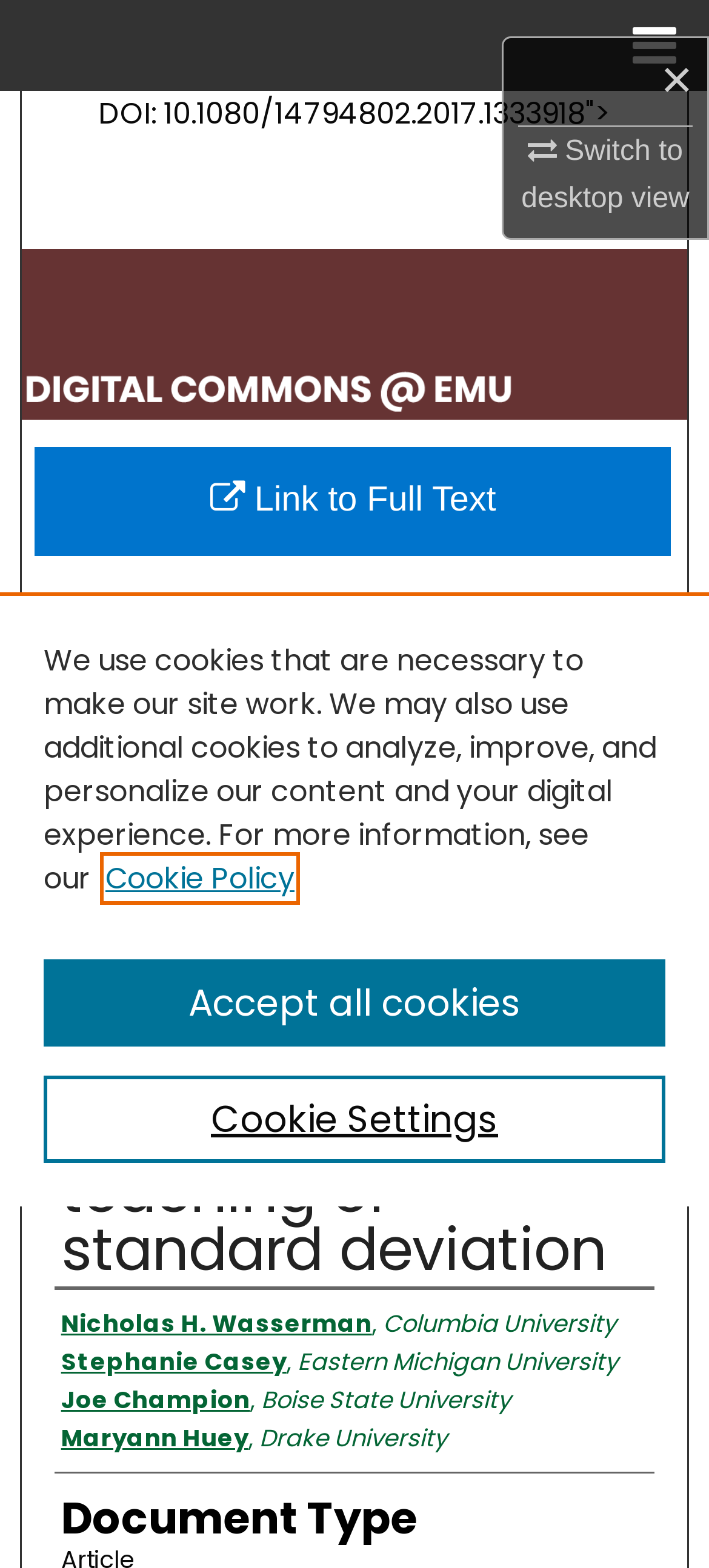Find the bounding box coordinates for the area that must be clicked to perform this action: "View full text".

[0.049, 0.243, 0.947, 0.312]